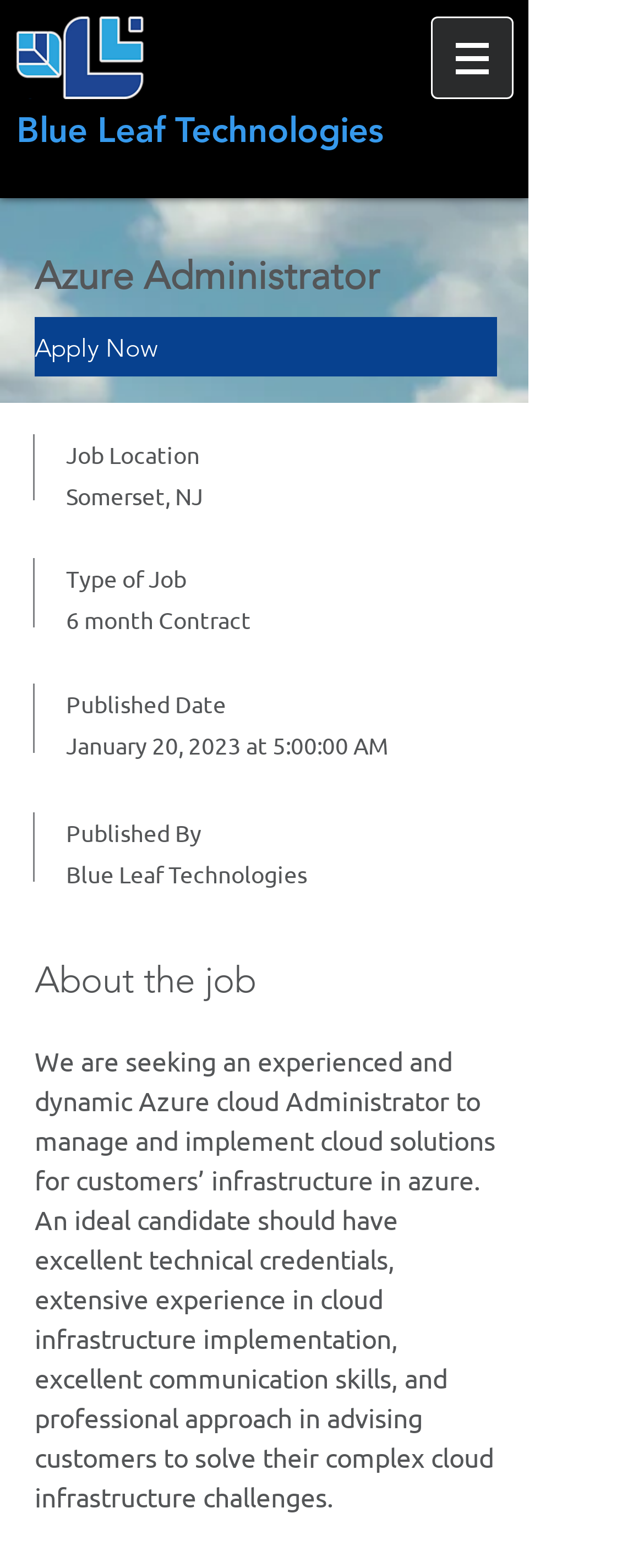Use a single word or phrase to answer this question: 
What is the main responsibility of the Azure Administrator?

manage and implement cloud solutions